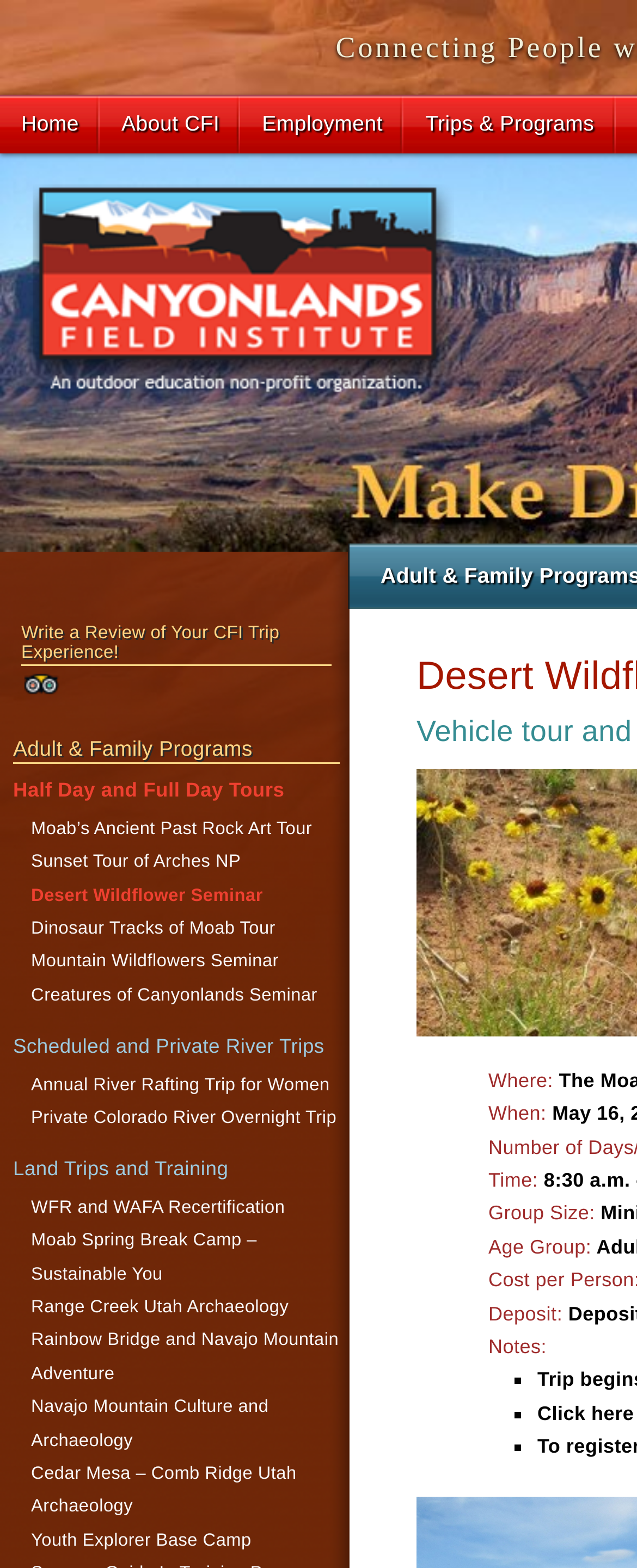How many links are there under the 'Trips & Programs' menu?
Look at the image and provide a detailed response to the question.

I counted the links under the 'Trips & Programs' menu, starting from 'Half Day and Full Day Tours' and ending at 'Youth Explorer Base Camp', and I found 20 links in total.